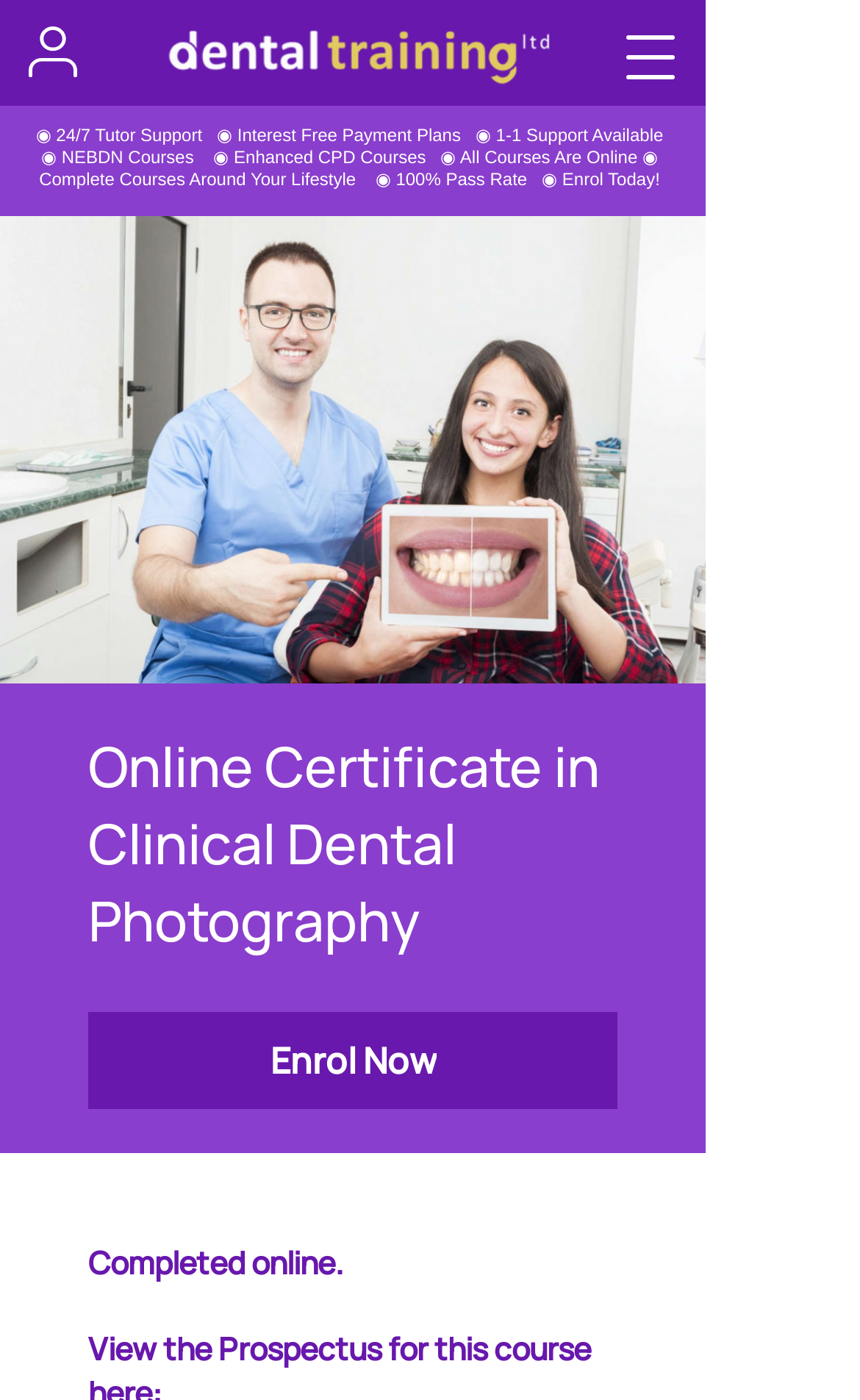What is the call-to-action for students? Look at the image and give a one-word or short phrase answer.

Enrol Now